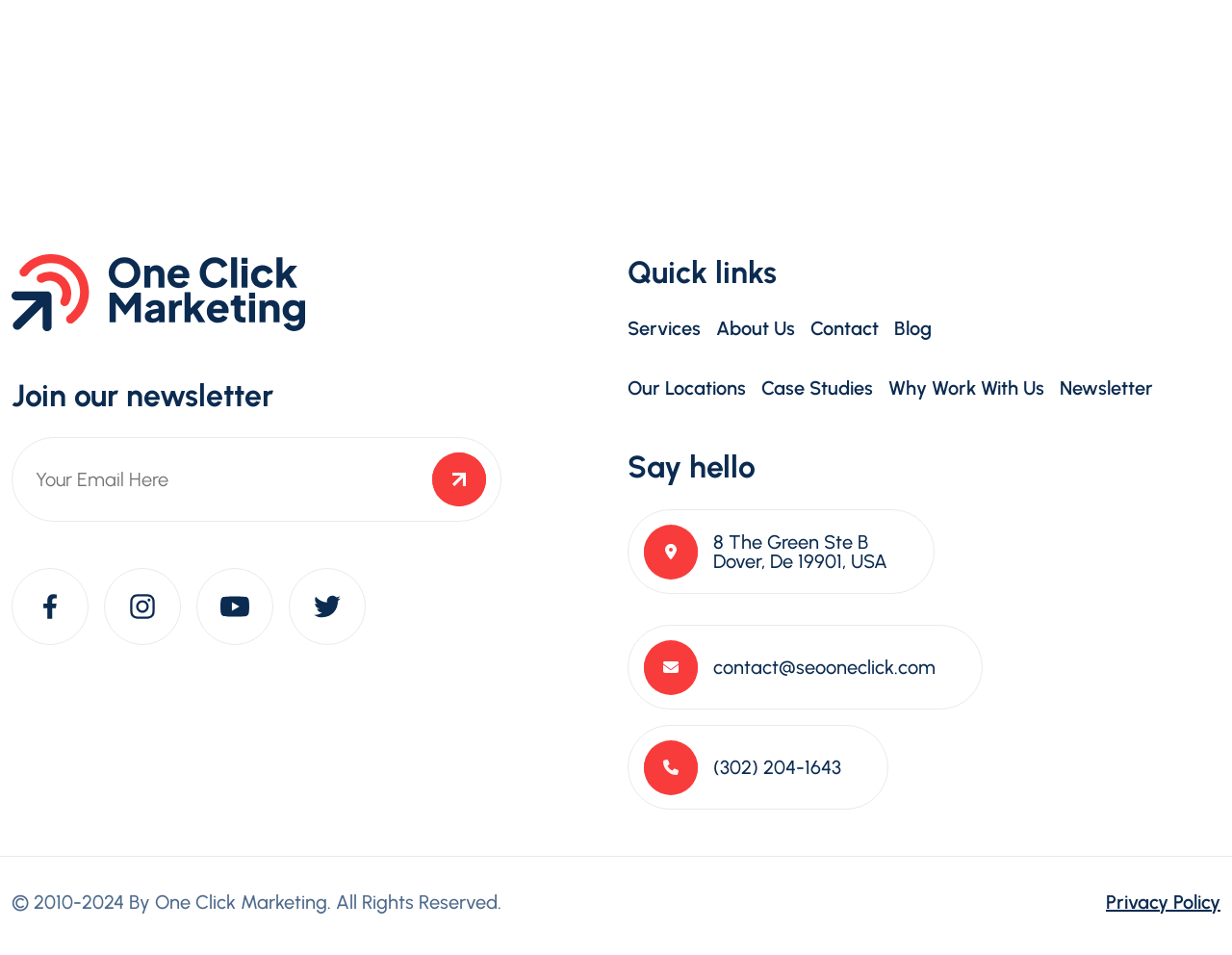What is the company's name?
Give a detailed and exhaustive answer to the question.

I found the company's name by looking at the footer section of the webpage, where it says '© 2010-2024 By One Click Marketing. All Rights Reserved.'